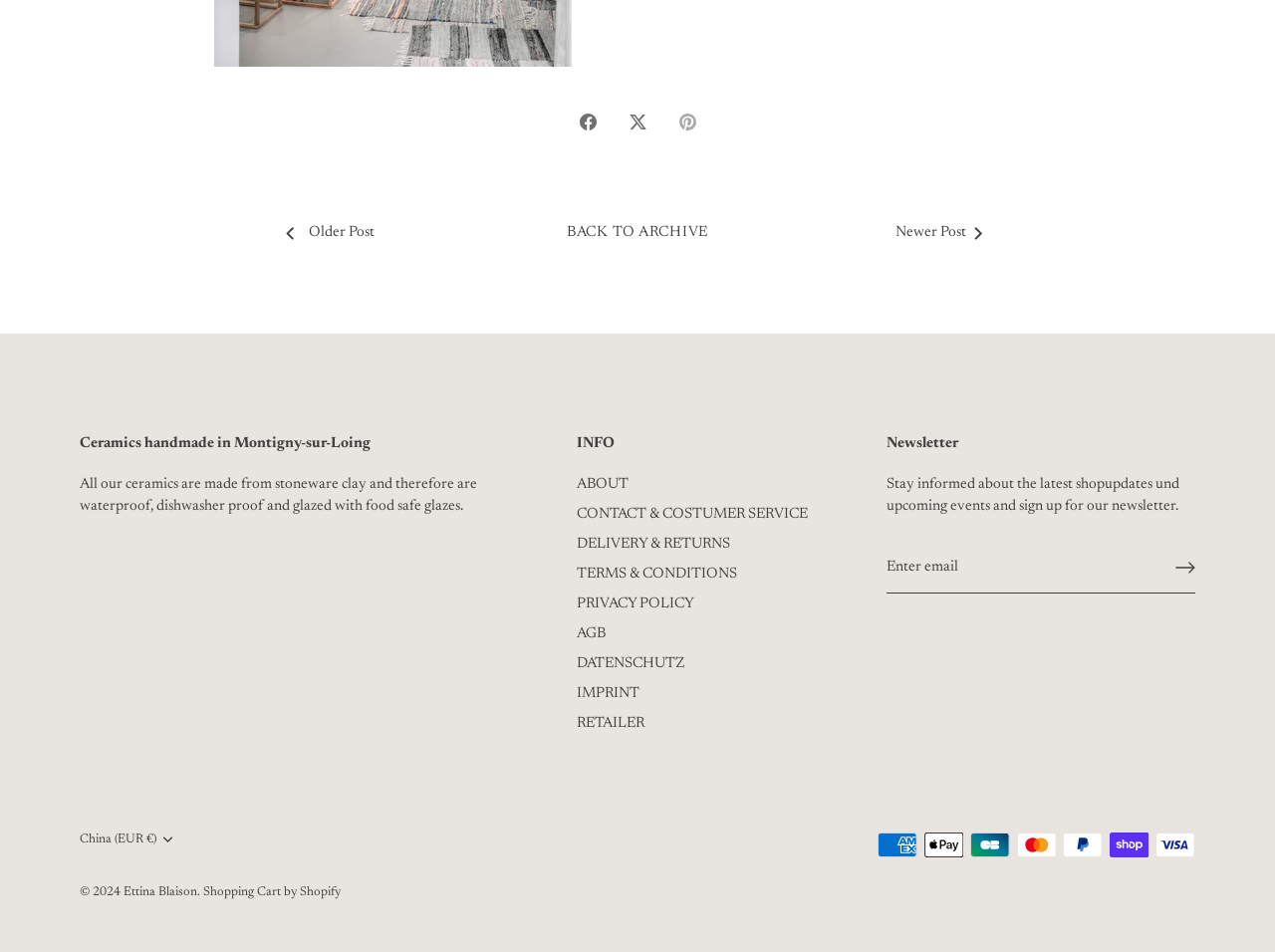Please give the bounding box coordinates of the area that should be clicked to fulfill the following instruction: "Sign up for the newsletter". The coordinates should be in the format of four float numbers from 0 to 1, i.e., [left, top, right, bottom].

[0.922, 0.586, 0.938, 0.607]